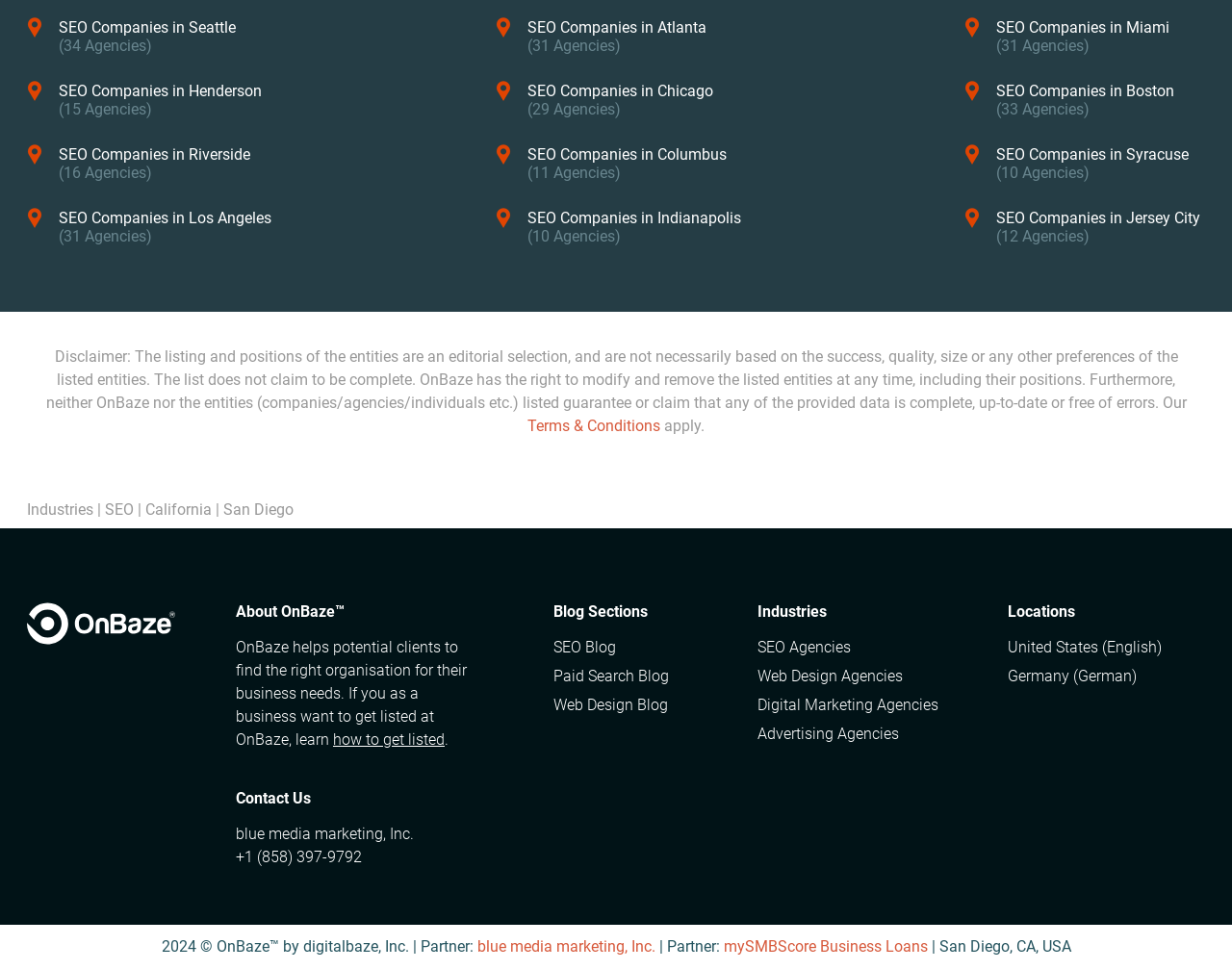What is the location of the company OnBaze?
Refer to the screenshot and answer in one word or phrase.

San Diego, CA, USA